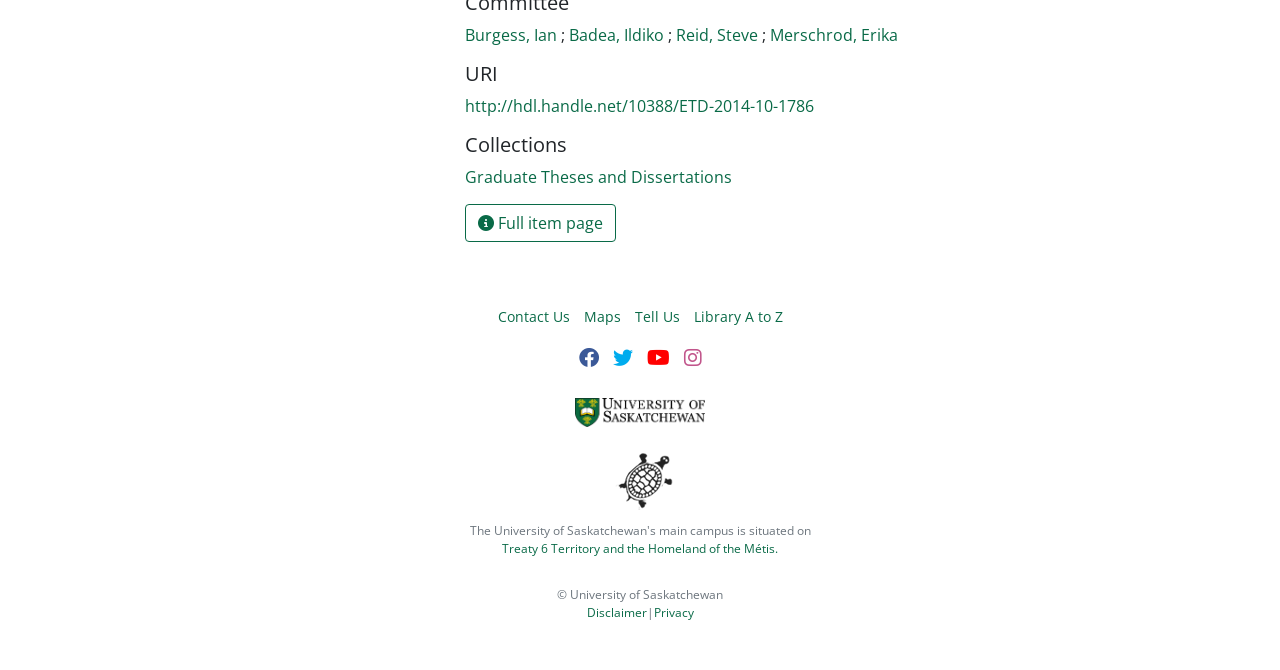Pinpoint the bounding box coordinates of the clickable element to carry out the following instruction: "Share the post."

None